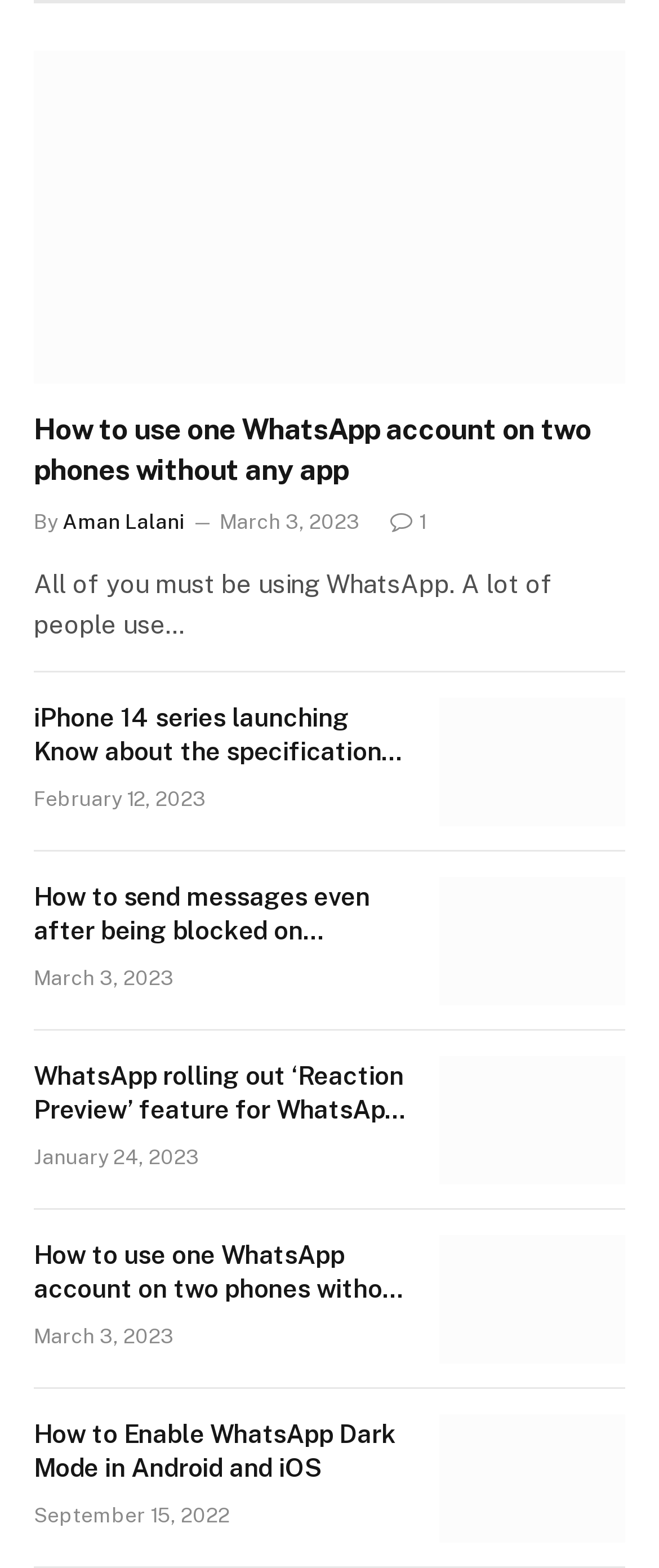What is the topic of the last article on this webpage?
Respond with a short answer, either a single word or a phrase, based on the image.

WhatsApp Dark Mode